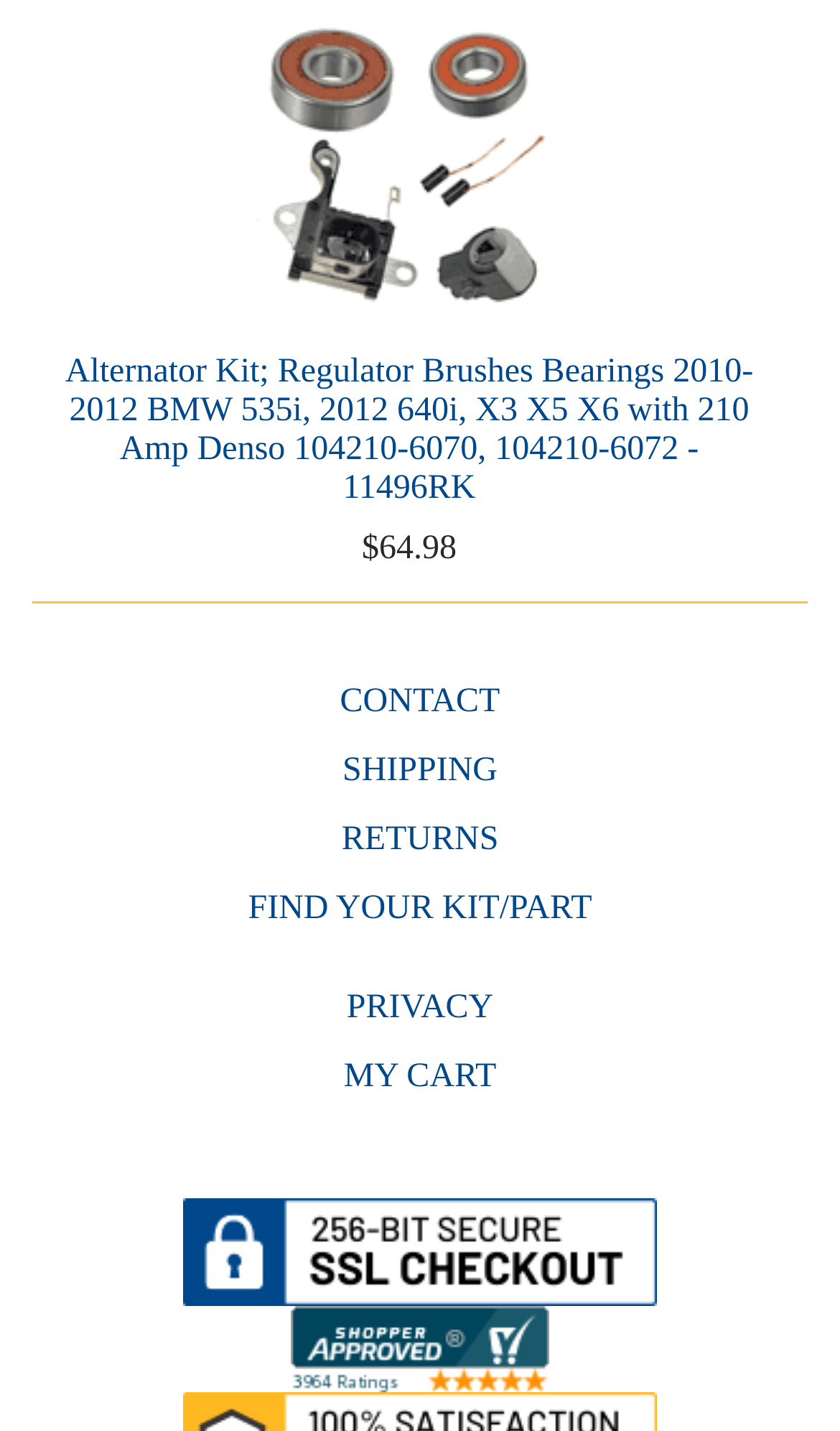Extract the bounding box for the UI element that matches this description: "Find Your Kit/Part".

[0.064, 0.622, 0.936, 0.649]